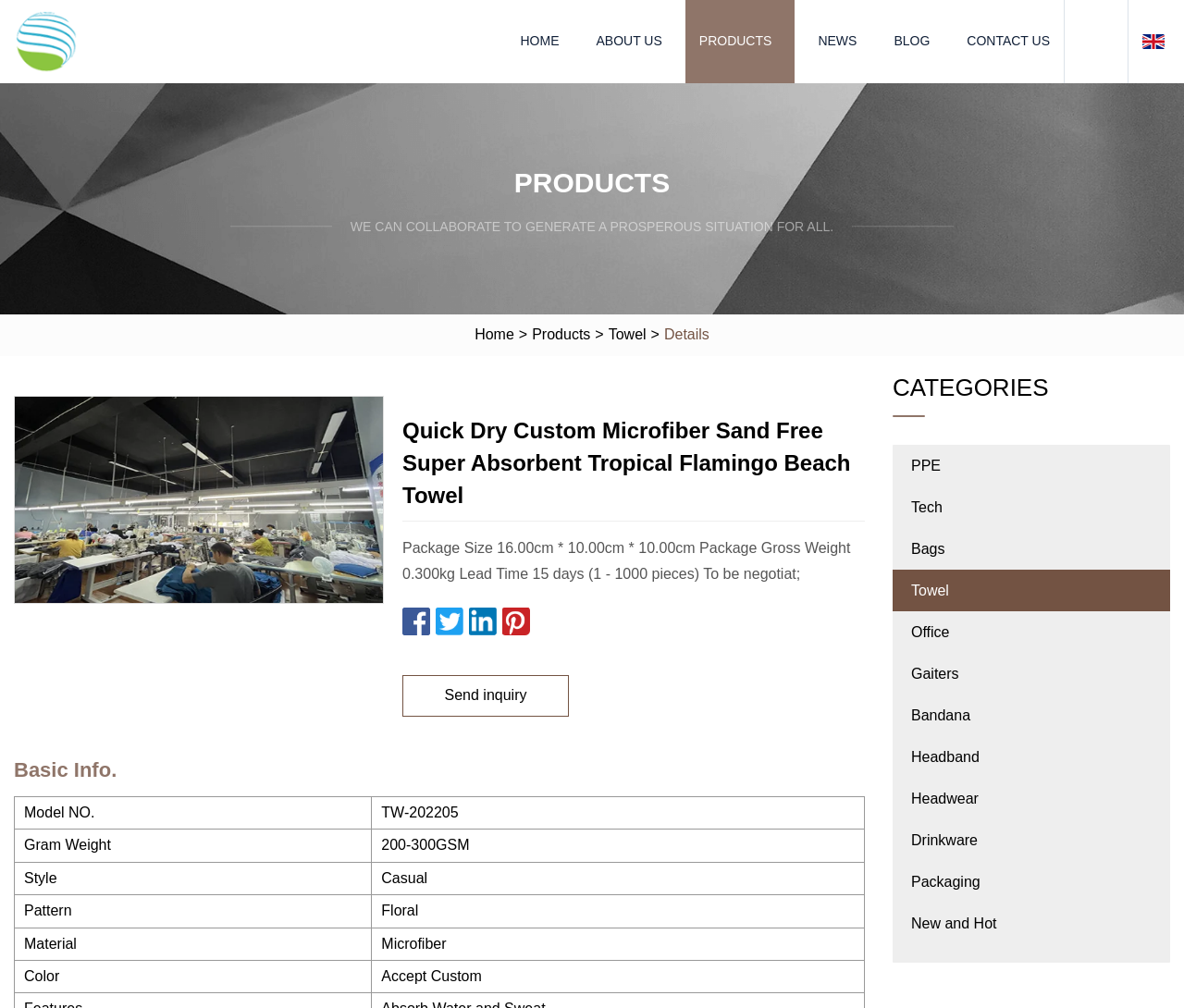Please reply to the following question with a single word or a short phrase:
What is the package size of the product?

16.00cm * 10.00cm * 10.00cm